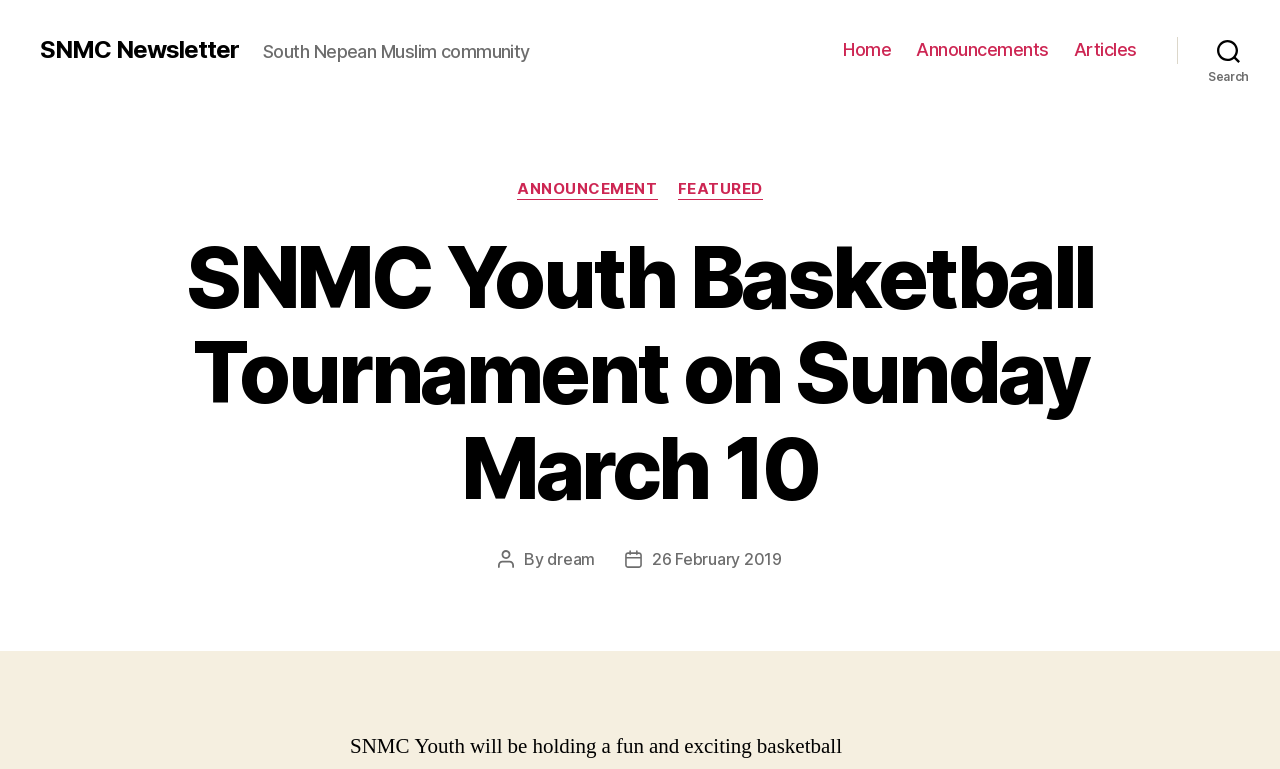Show the bounding box coordinates for the HTML element as described: "26 February 2019".

[0.509, 0.714, 0.611, 0.74]